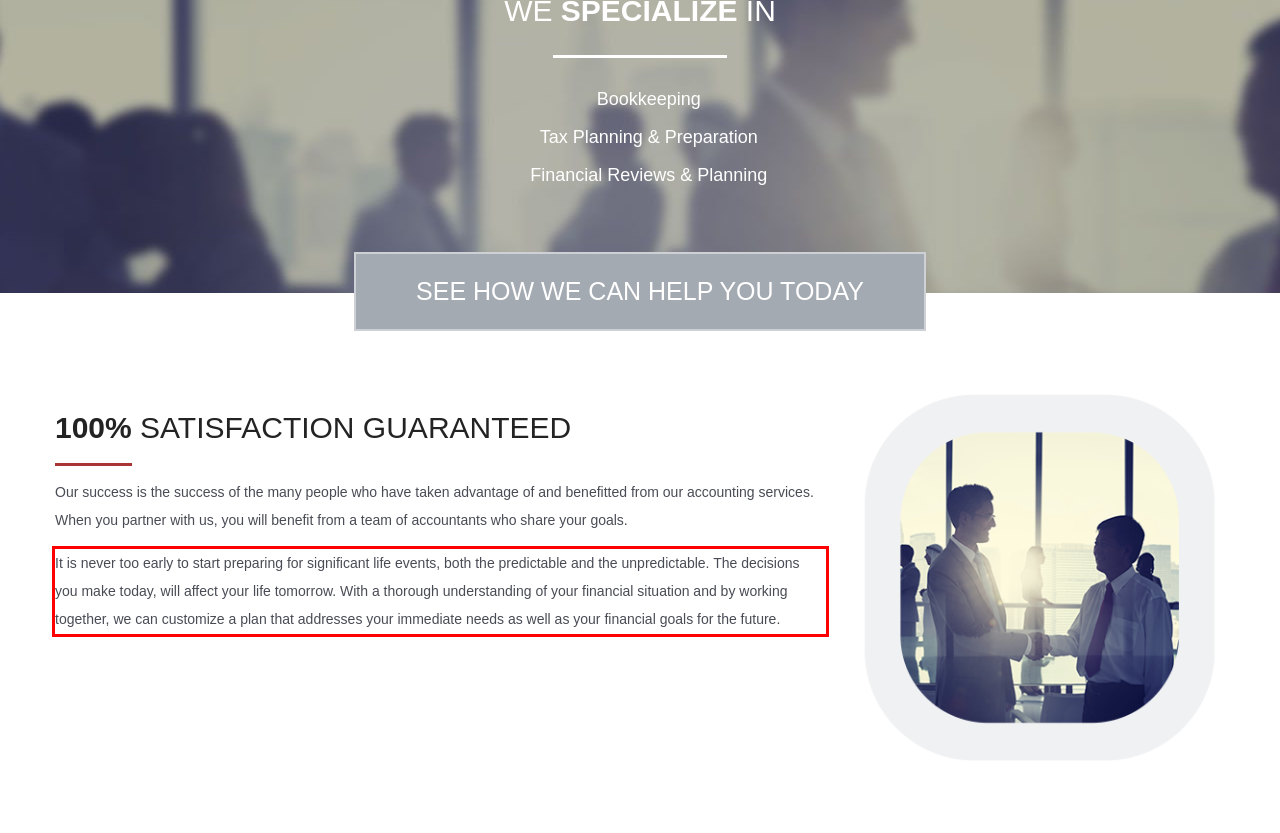In the given screenshot, locate the red bounding box and extract the text content from within it.

It is never too early to start preparing for significant life events, both the predictable and the unpredictable. The decisions you make today, will affect your life tomorrow. With a thorough understanding of your financial situation and by working together, we can customize a plan that addresses your immediate needs as well as your financial goals for the future.